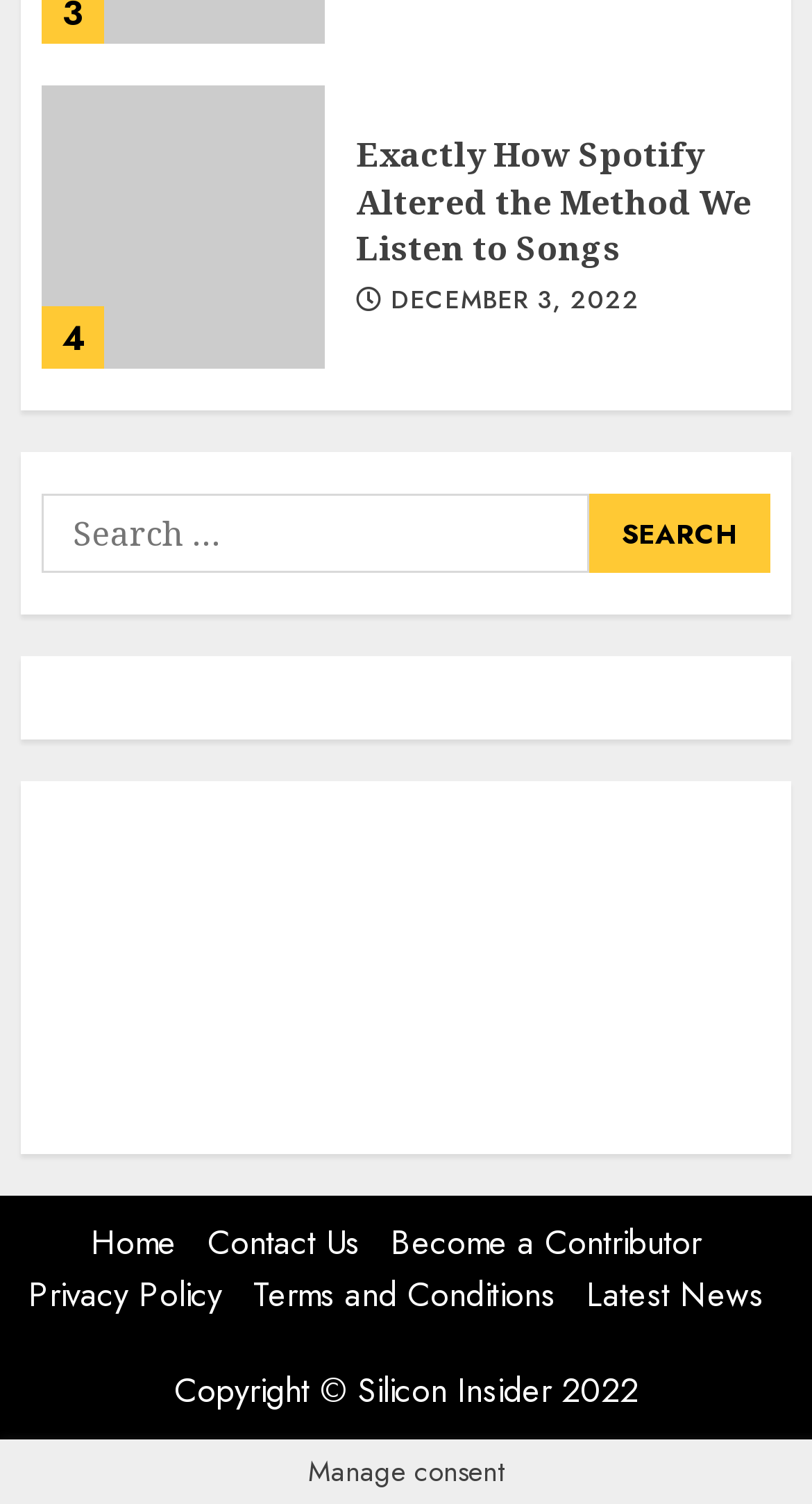Provide the bounding box coordinates of the HTML element described by the text: "alt="IPv6"".

None